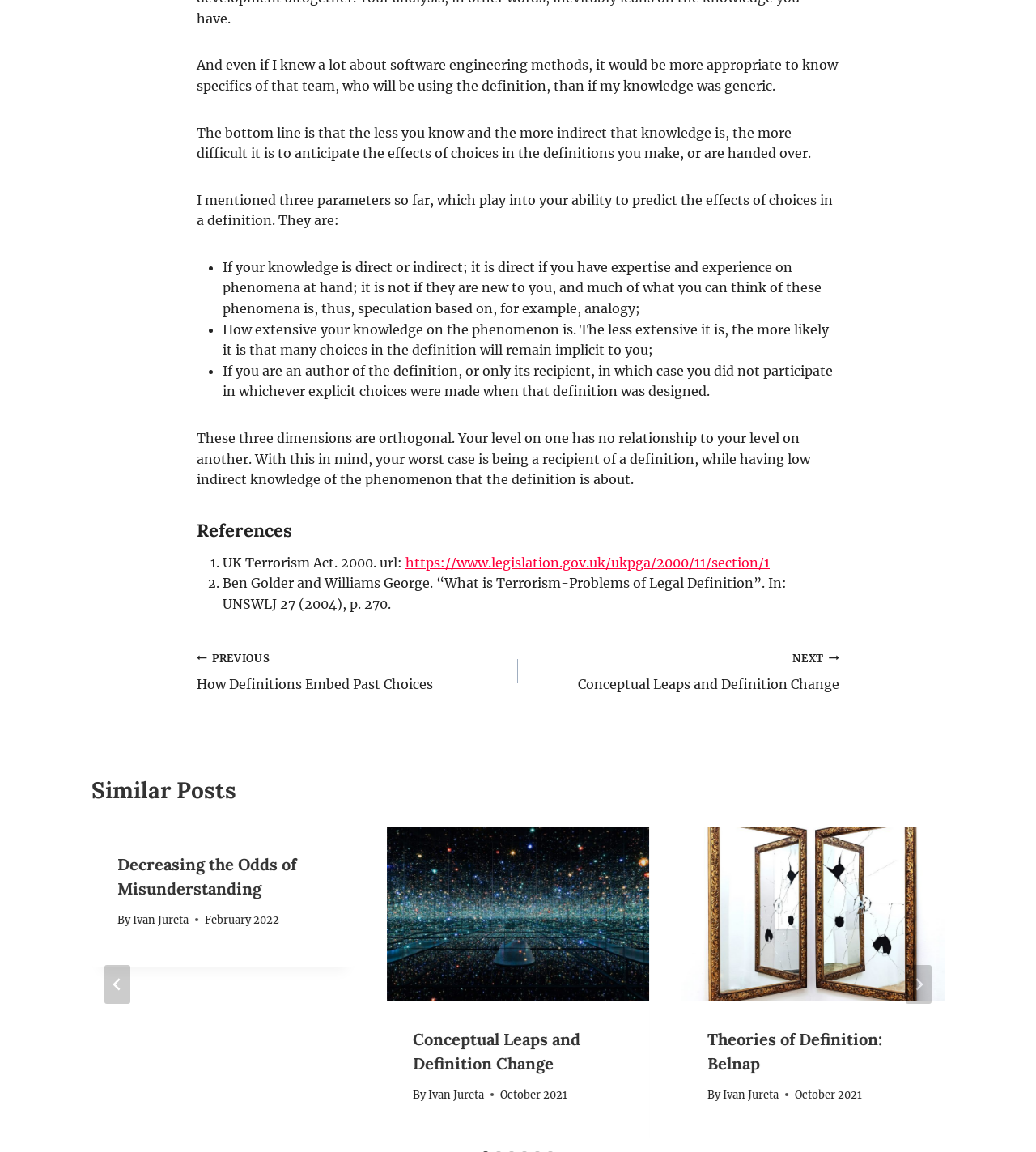What is the title of the post that comes after 'How Definitions Embed Past Choices'?
Please provide a detailed and thorough answer to the question.

The post navigation section shows a 'NEXT' link with the title 'Conceptual Leaps and Definition Change', which comes after 'How Definitions Embed Past Choices'.